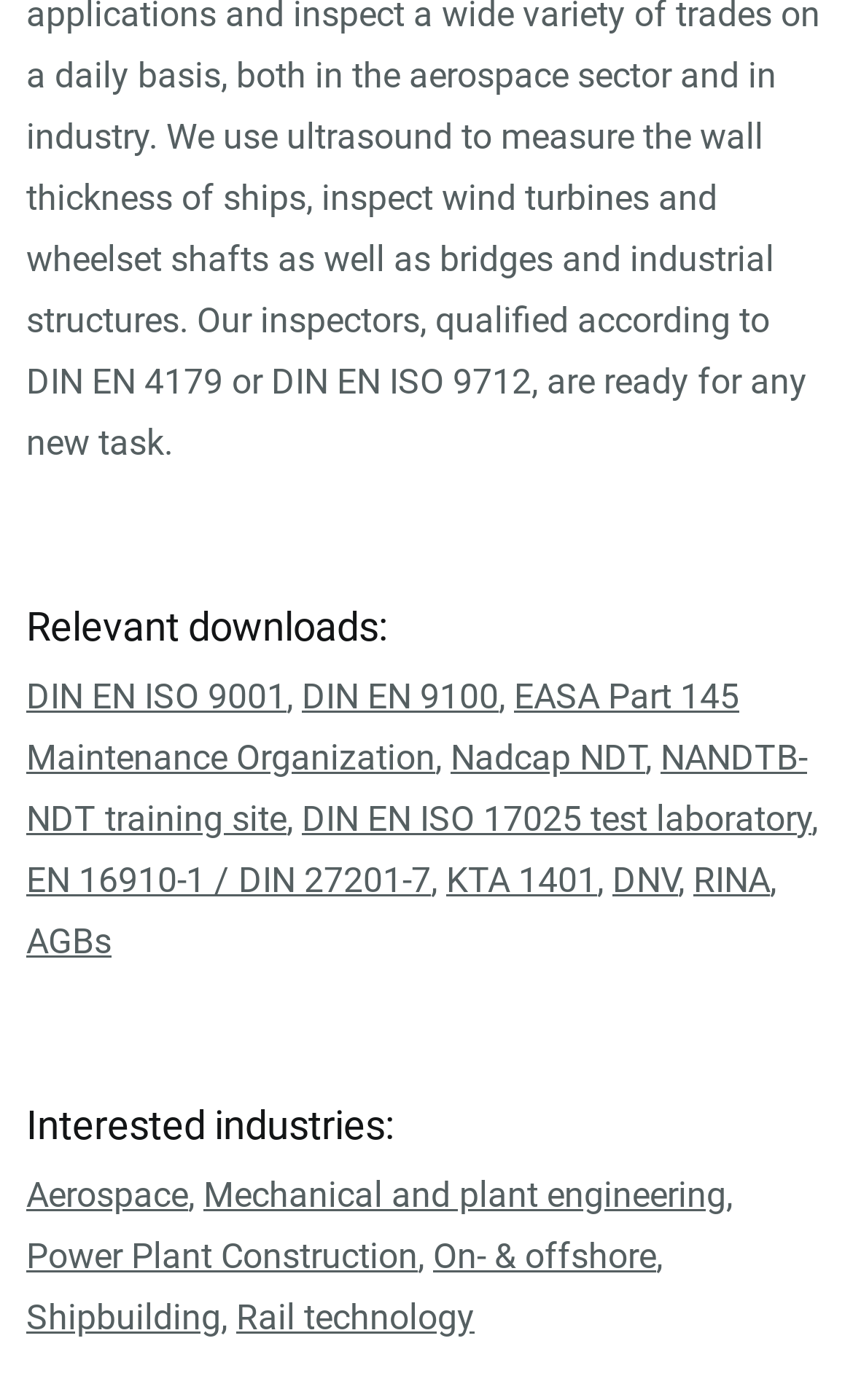Please find the bounding box coordinates of the element that you should click to achieve the following instruction: "Click on DIN EN ISO 9001". The coordinates should be presented as four float numbers between 0 and 1: [left, top, right, bottom].

[0.031, 0.482, 0.336, 0.512]